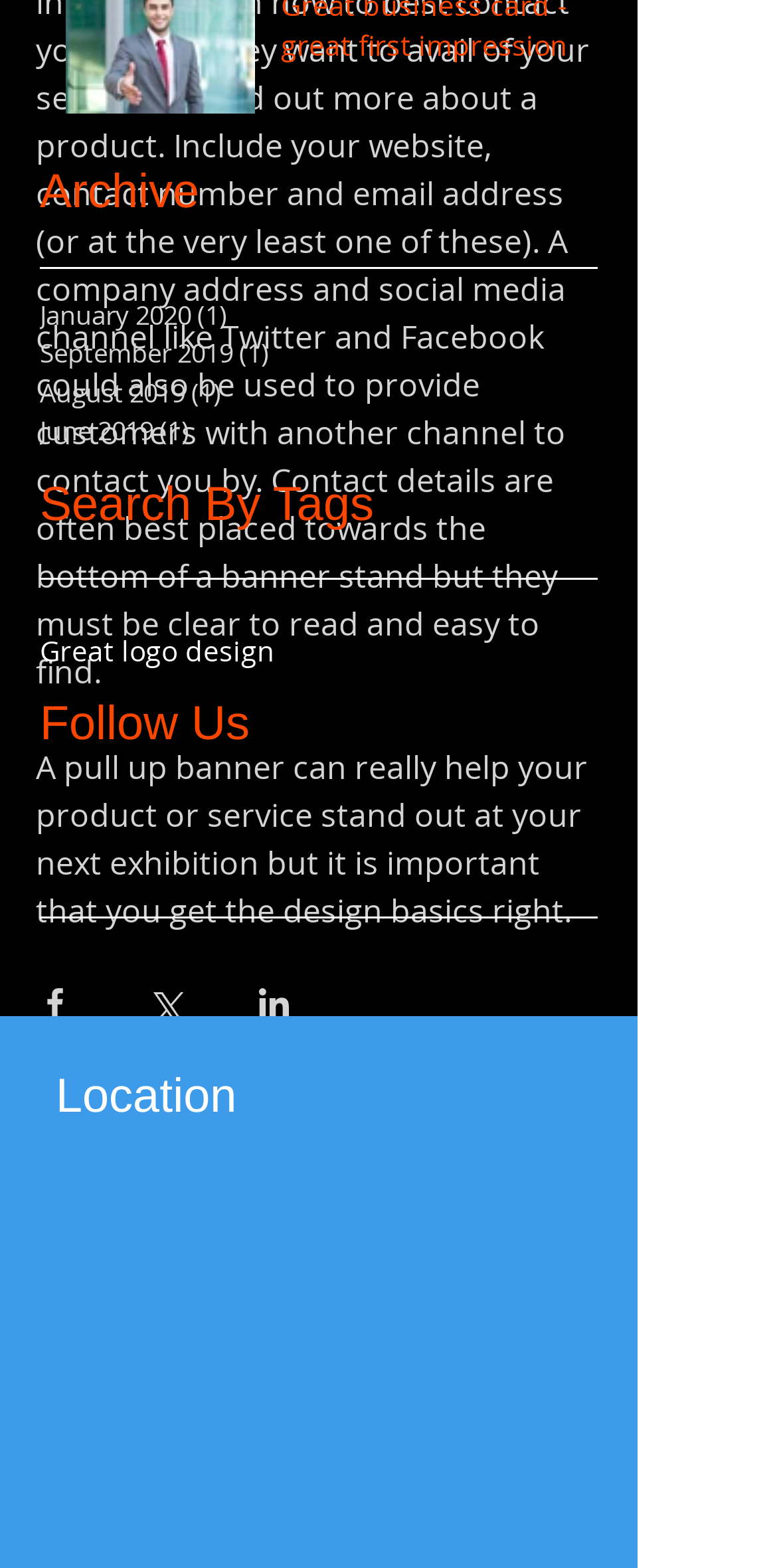Please identify the bounding box coordinates of the element's region that should be clicked to execute the following instruction: "Follow us on Facebook". The bounding box coordinates must be four float numbers between 0 and 1, i.e., [left, top, right, bottom].

[0.238, 0.603, 0.328, 0.647]